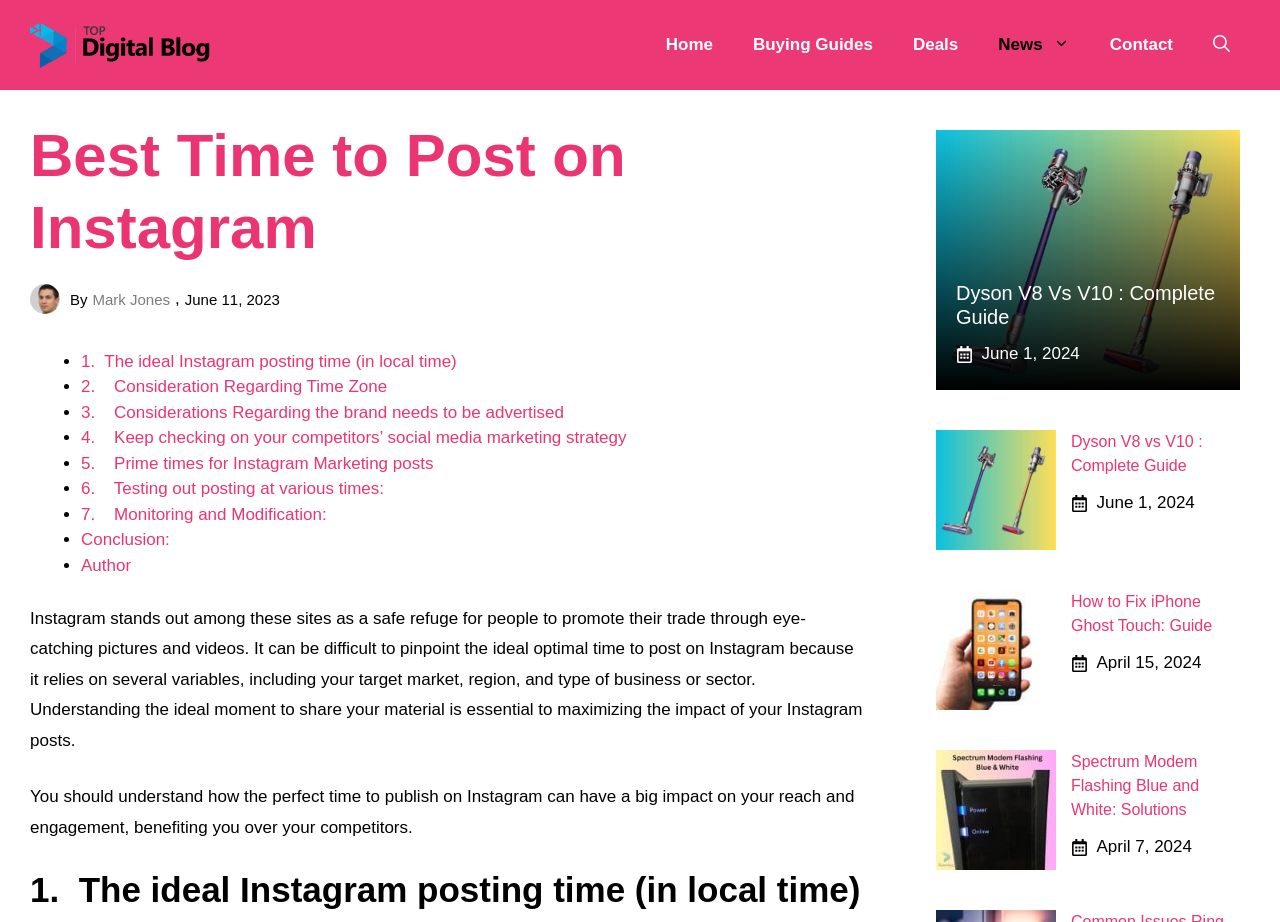Determine the bounding box coordinates of the section to be clicked to follow the instruction: "Check the time of the post 'How to Fix iPhone Ghost Touch: Guide'". The coordinates should be given as four float numbers between 0 and 1, formatted as [left, top, right, bottom].

[0.857, 0.708, 0.939, 0.729]